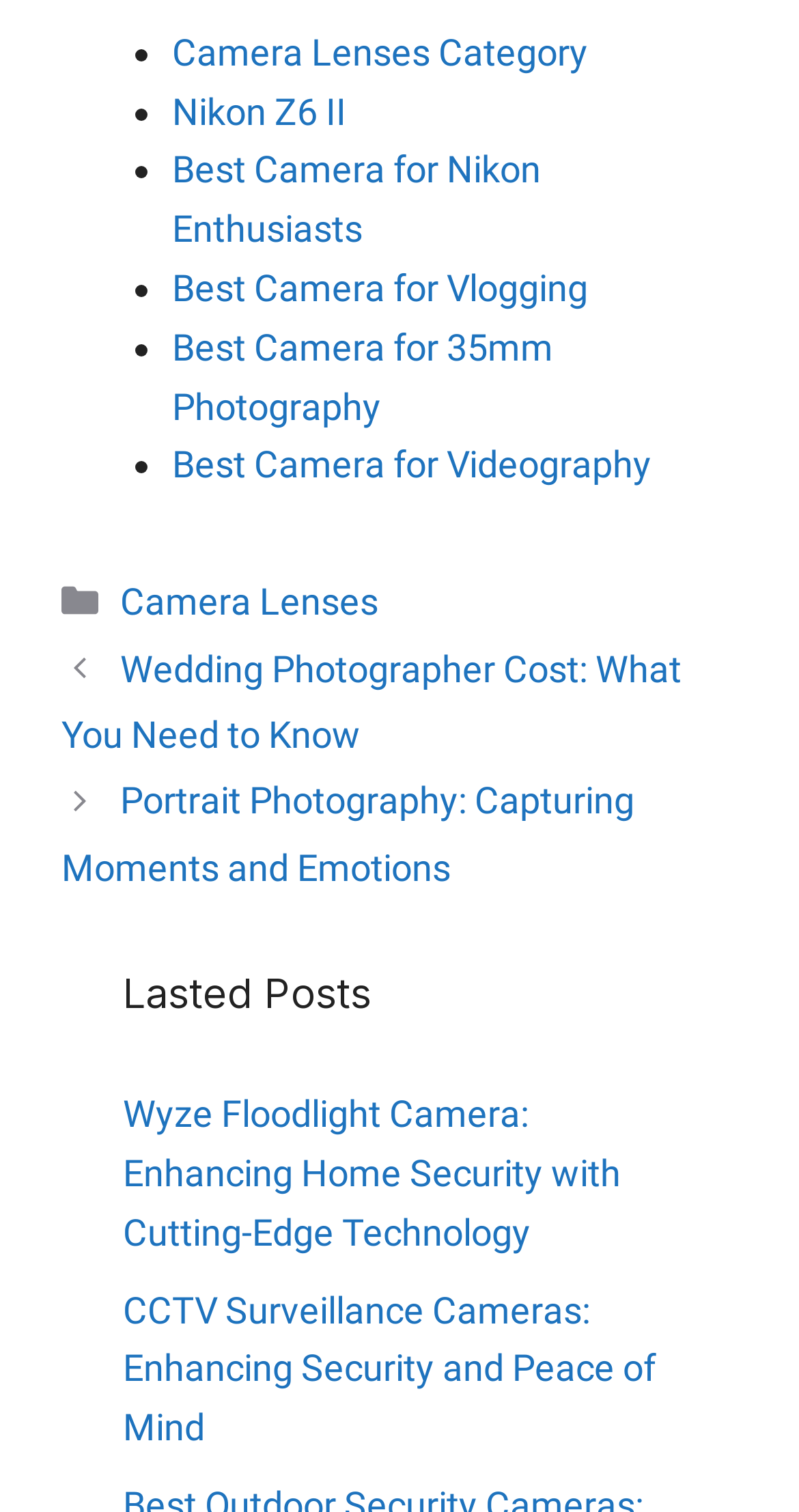How many categories are listed?
Respond with a short answer, either a single word or a phrase, based on the image.

6